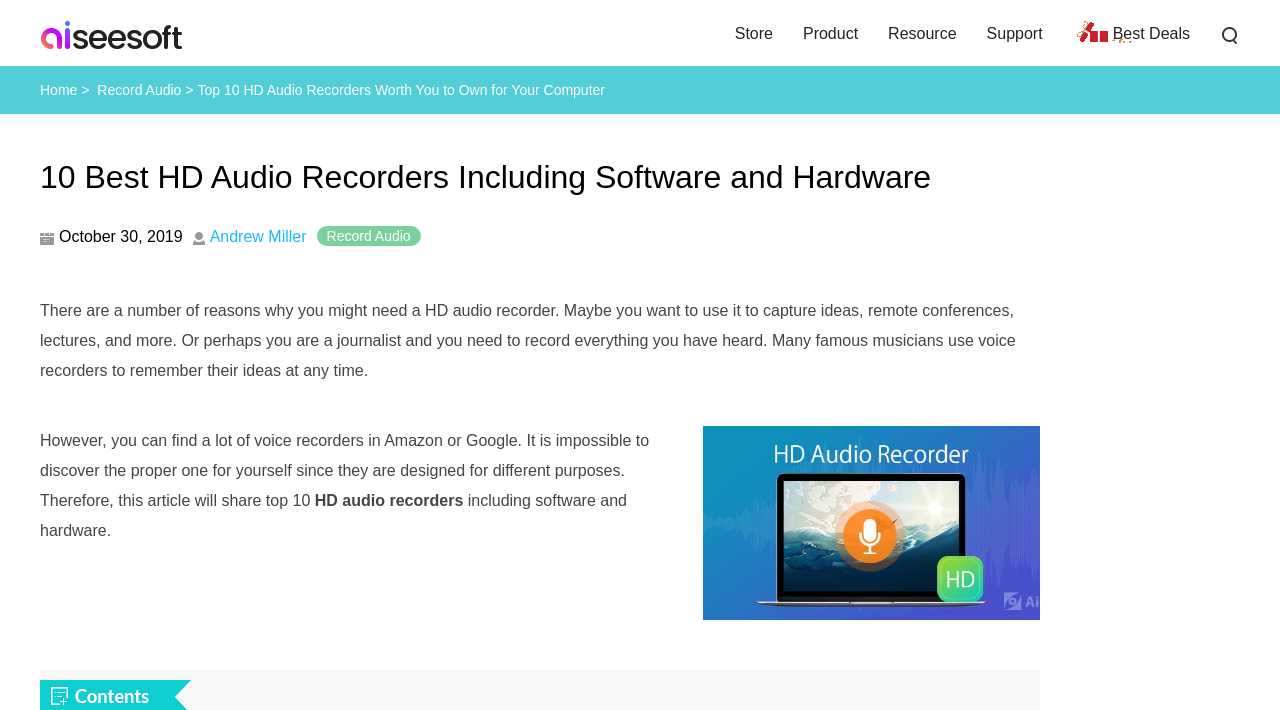Identify the title of the webpage and provide its text content.

10 Best HD Audio Recorders Including Software and Hardware